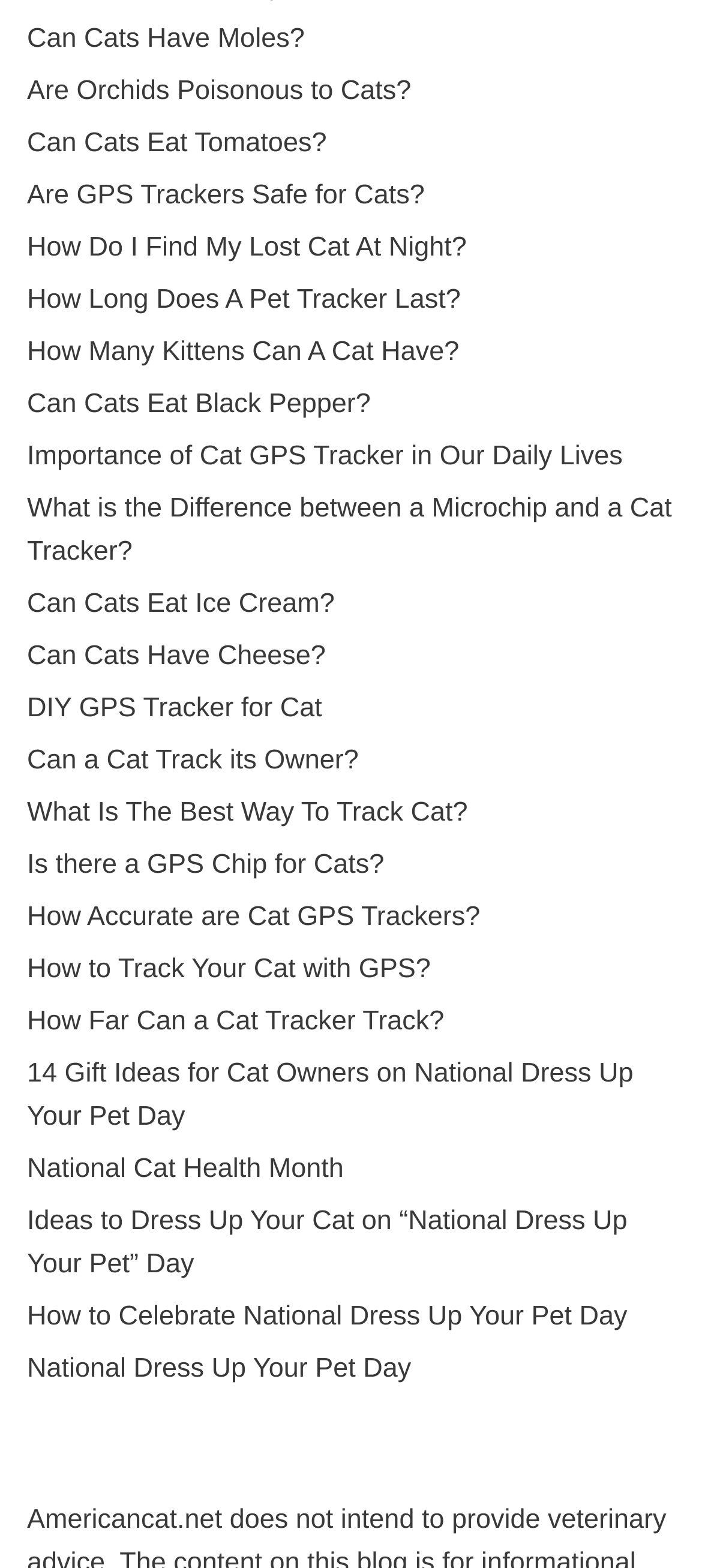With reference to the screenshot, provide a detailed response to the question below:
Are there any links about cat health on this webpage?

I found a link titled 'National Cat Health Month' which suggests that there is at least one link about cat health on this webpage.